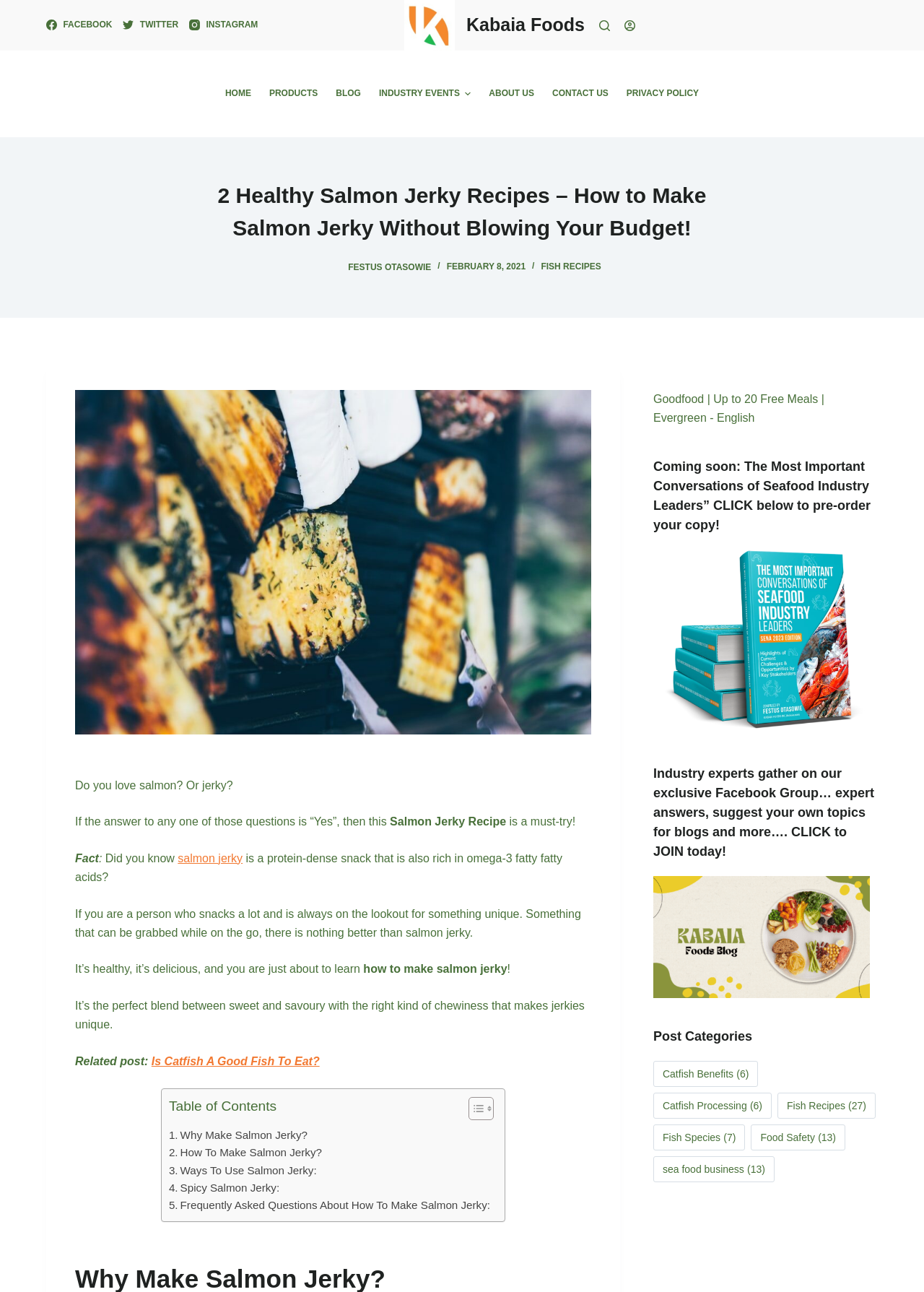Please locate the bounding box coordinates of the region I need to click to follow this instruction: "Learn how to make salmon jerky".

[0.393, 0.745, 0.549, 0.755]